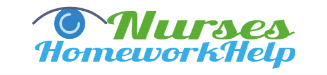Please give a succinct answer using a single word or phrase:
What does the stylized eye symbol suggest?

Vigilance and insight